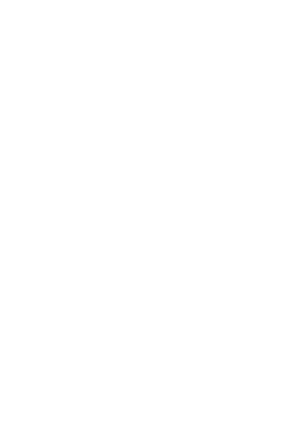Elaborate on all the elements present in the image.

This image showcases Mikayla alongside Leigh Martin, who is the Head of Marketing and Sales for Alamo Saddlery. The backdrop reflects the essence of craftsmanship and dedication that defines Alamo Saddlery, a company founded in 1996 by the late Roy E. Martin and Leisha Ashley. With Roy's extensive experience in western saddle manufacturing, Alamo Saddlery has built a reputation for high-quality tack and saddles. This particular moment captures the commitment to excellence in the saddle-making industry, inviting viewers to explore more about Alamo's offerings, emphasizing their innovative connection with top manufacturers like Hadlock & Fox.